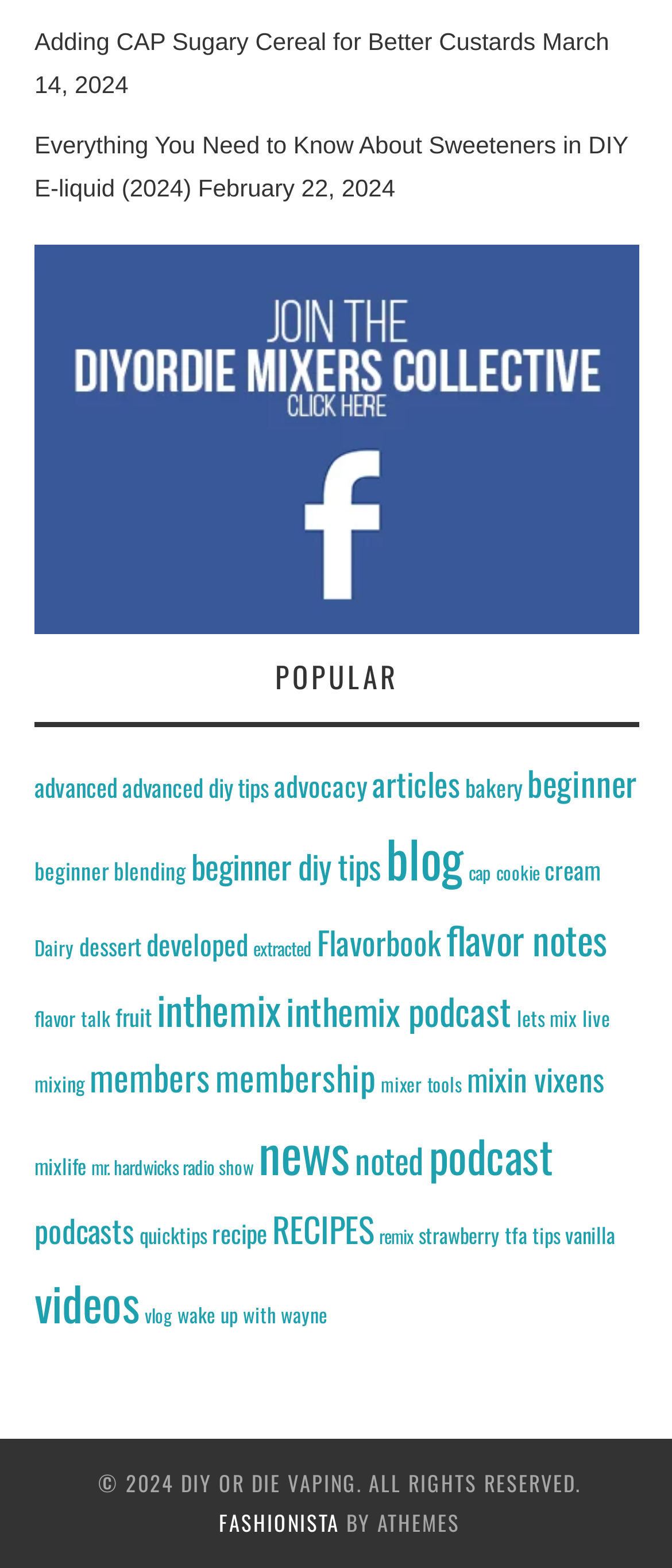Please determine the bounding box coordinates of the area that needs to be clicked to complete this task: 'Read the 'Adding CAP Sugary Cereal for Better Custards' article'. The coordinates must be four float numbers between 0 and 1, formatted as [left, top, right, bottom].

[0.051, 0.017, 0.797, 0.035]